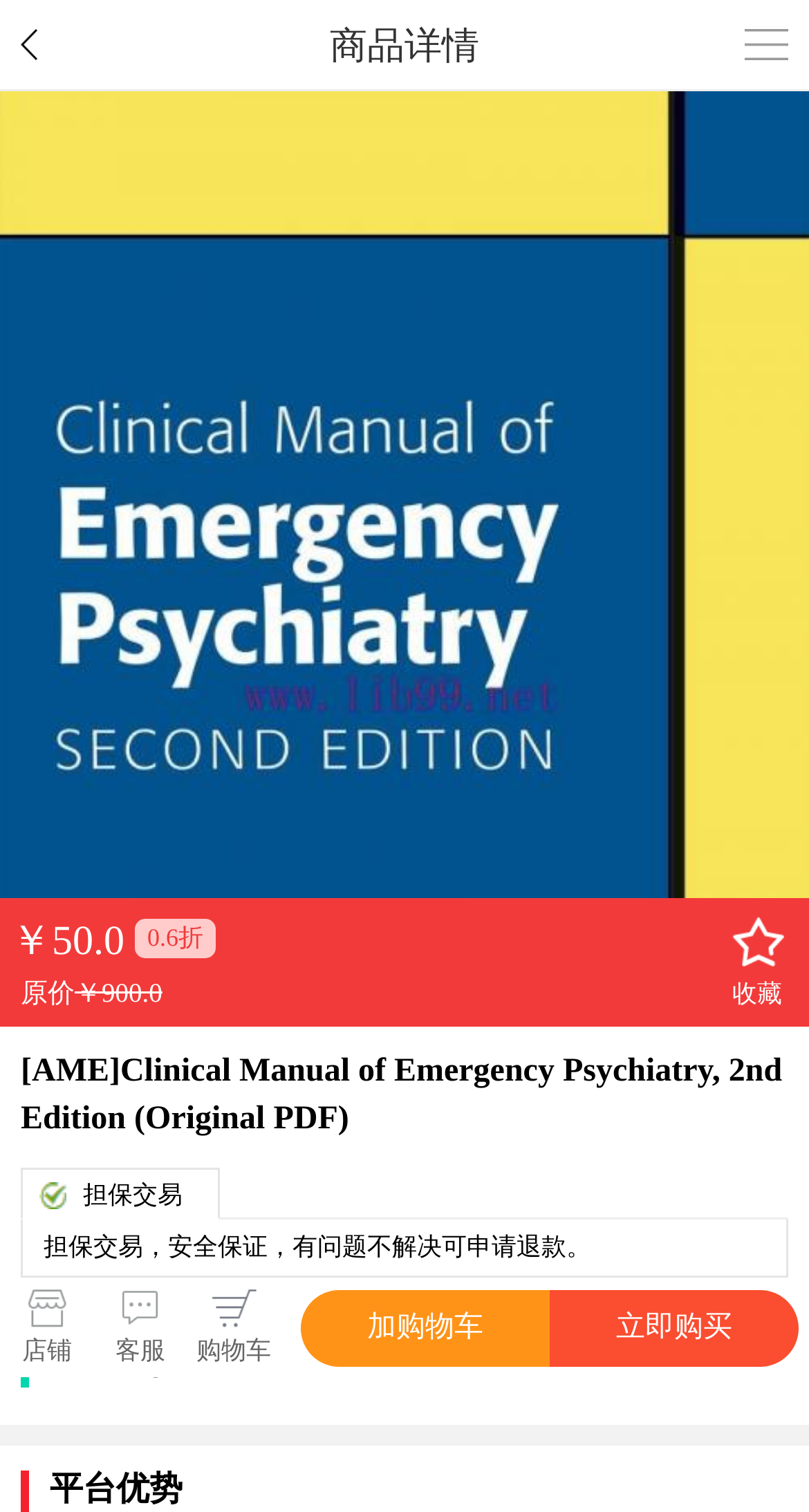Provide a thorough and detailed response to the question by examining the image: 
What is the guarantee for this transaction?

The guarantee for this transaction is '担保交易', which means the transaction is guaranteed to be safe and secure, and if there are any issues, a refund can be requested.